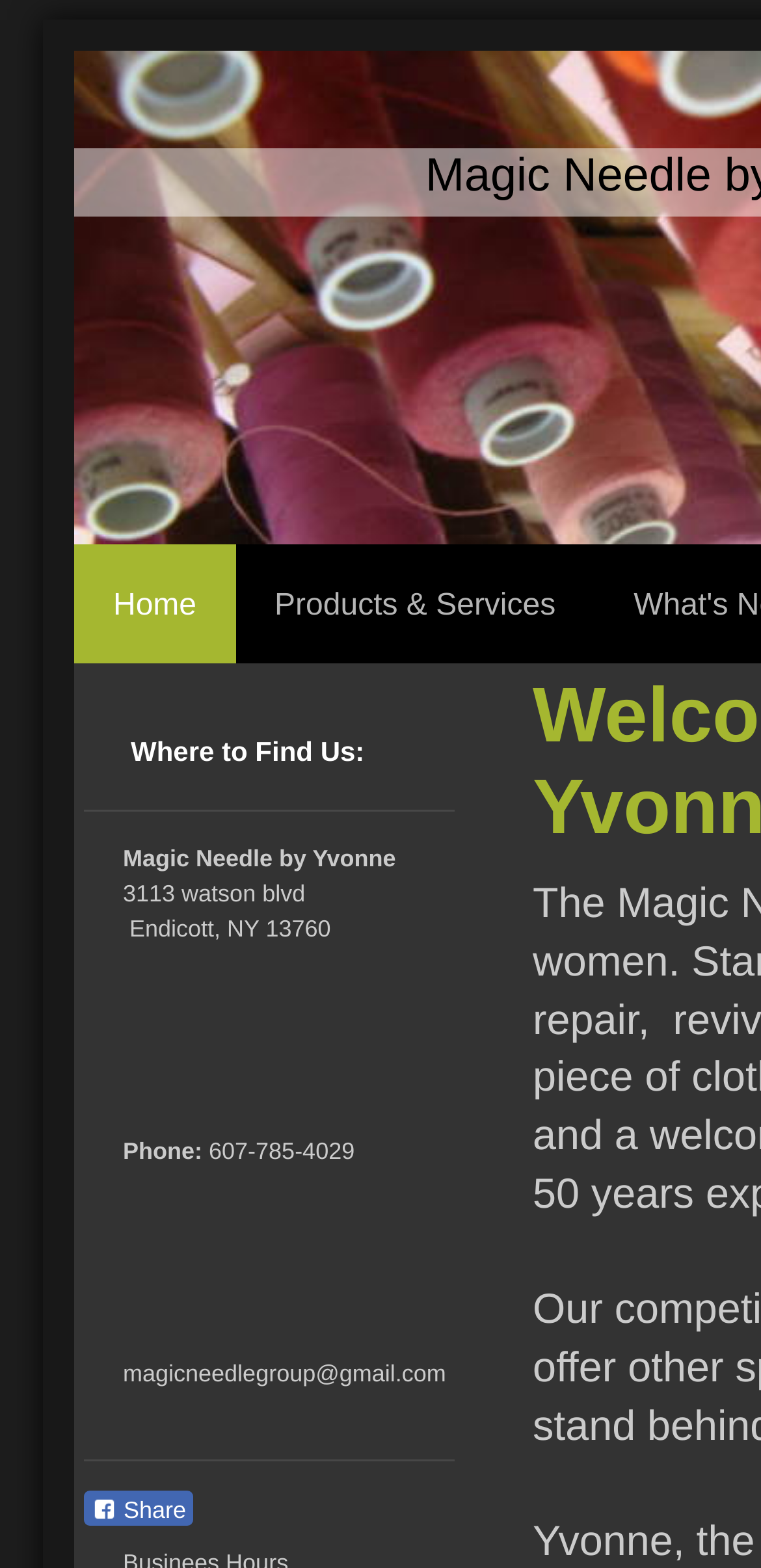Using the description "Products & Services", locate and provide the bounding box of the UI element.

[0.309, 0.347, 0.781, 0.423]